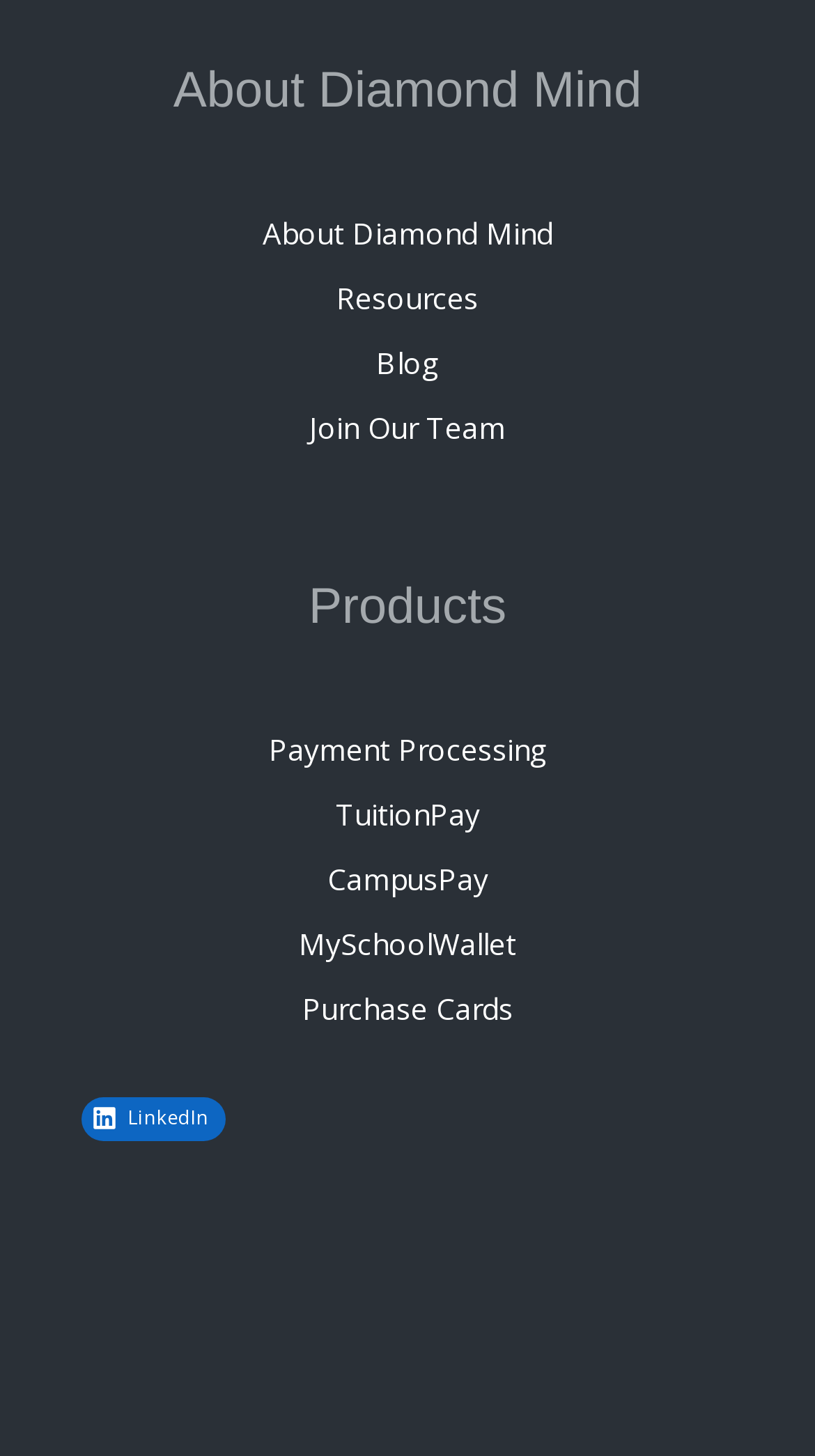Please find the bounding box coordinates of the element's region to be clicked to carry out this instruction: "check out tuition pay".

[0.412, 0.545, 0.588, 0.573]